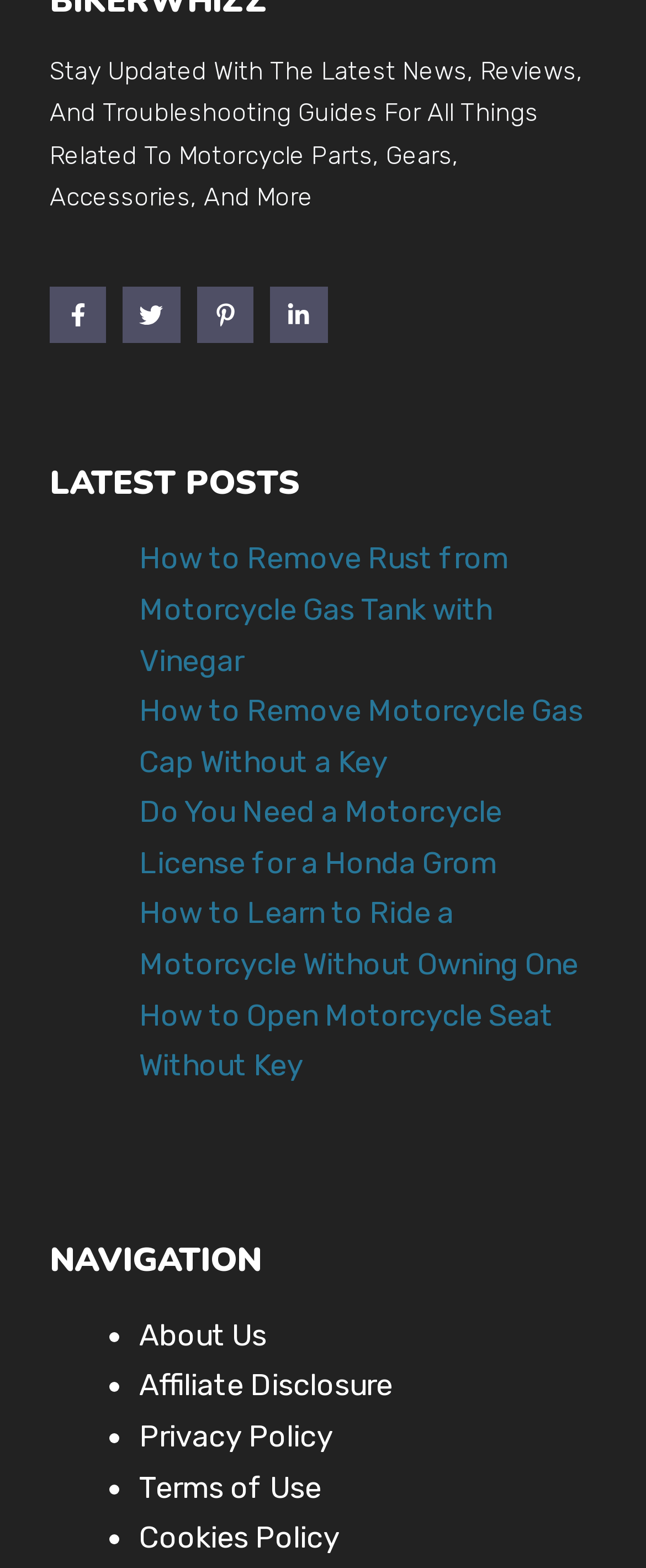Please give the bounding box coordinates of the area that should be clicked to fulfill the following instruction: "Check the Privacy Policy". The coordinates should be in the format of four float numbers from 0 to 1, i.e., [left, top, right, bottom].

[0.215, 0.905, 0.515, 0.928]